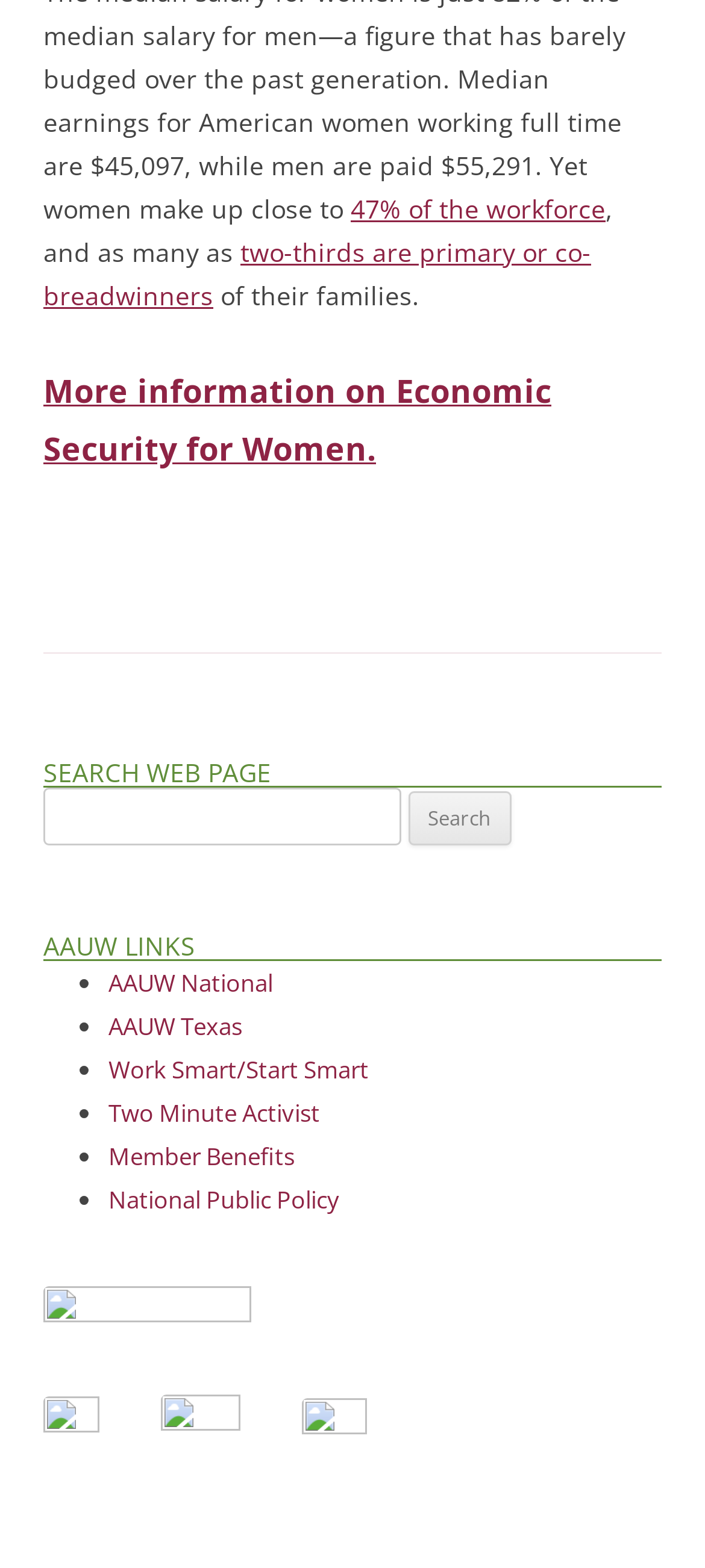Calculate the bounding box coordinates for the UI element based on the following description: "Member Benefits". Ensure the coordinates are four float numbers between 0 and 1, i.e., [left, top, right, bottom].

[0.154, 0.727, 0.418, 0.748]